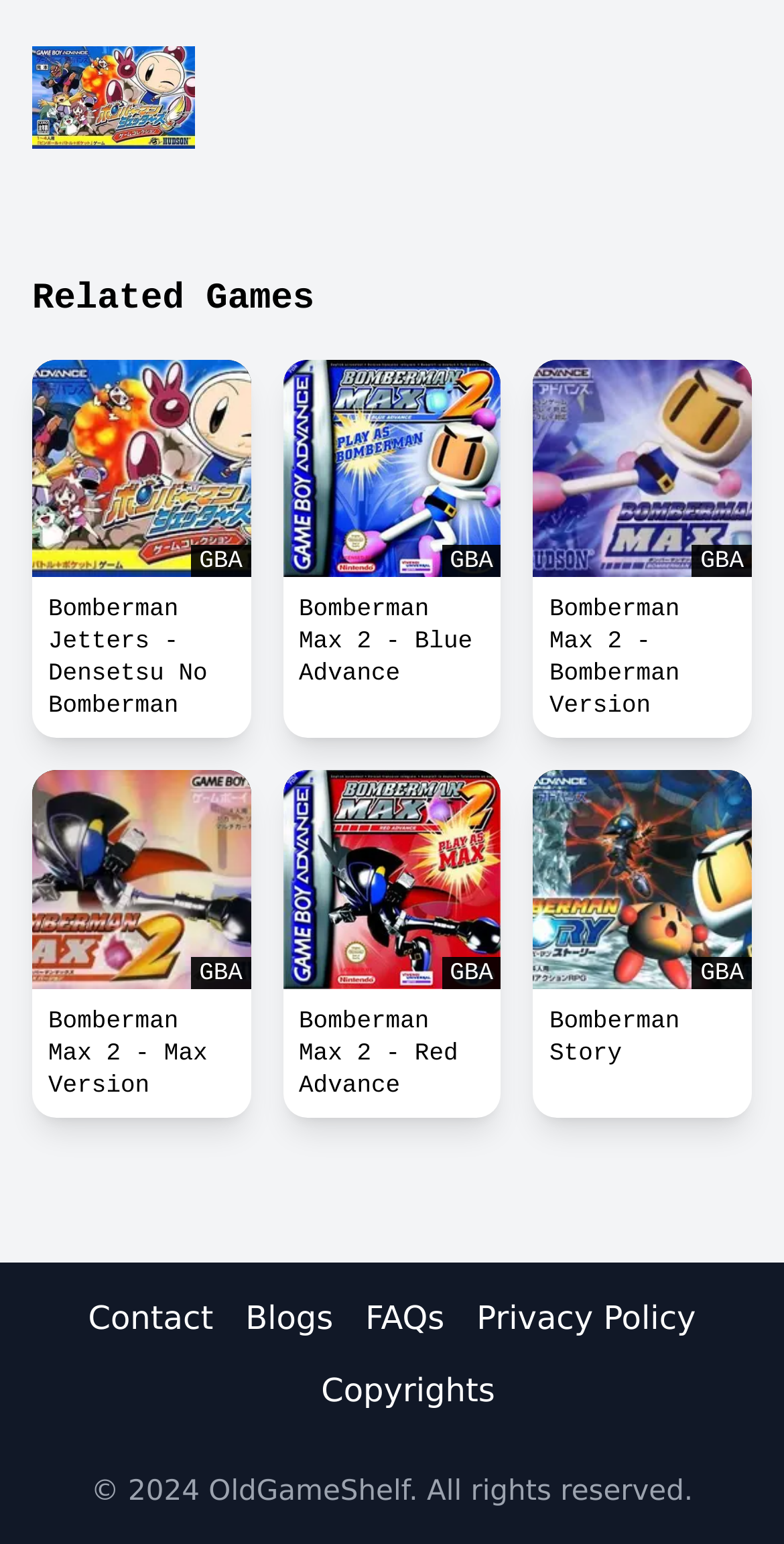What is the copyright year mentioned on the webpage? Observe the screenshot and provide a one-word or short phrase answer.

2024